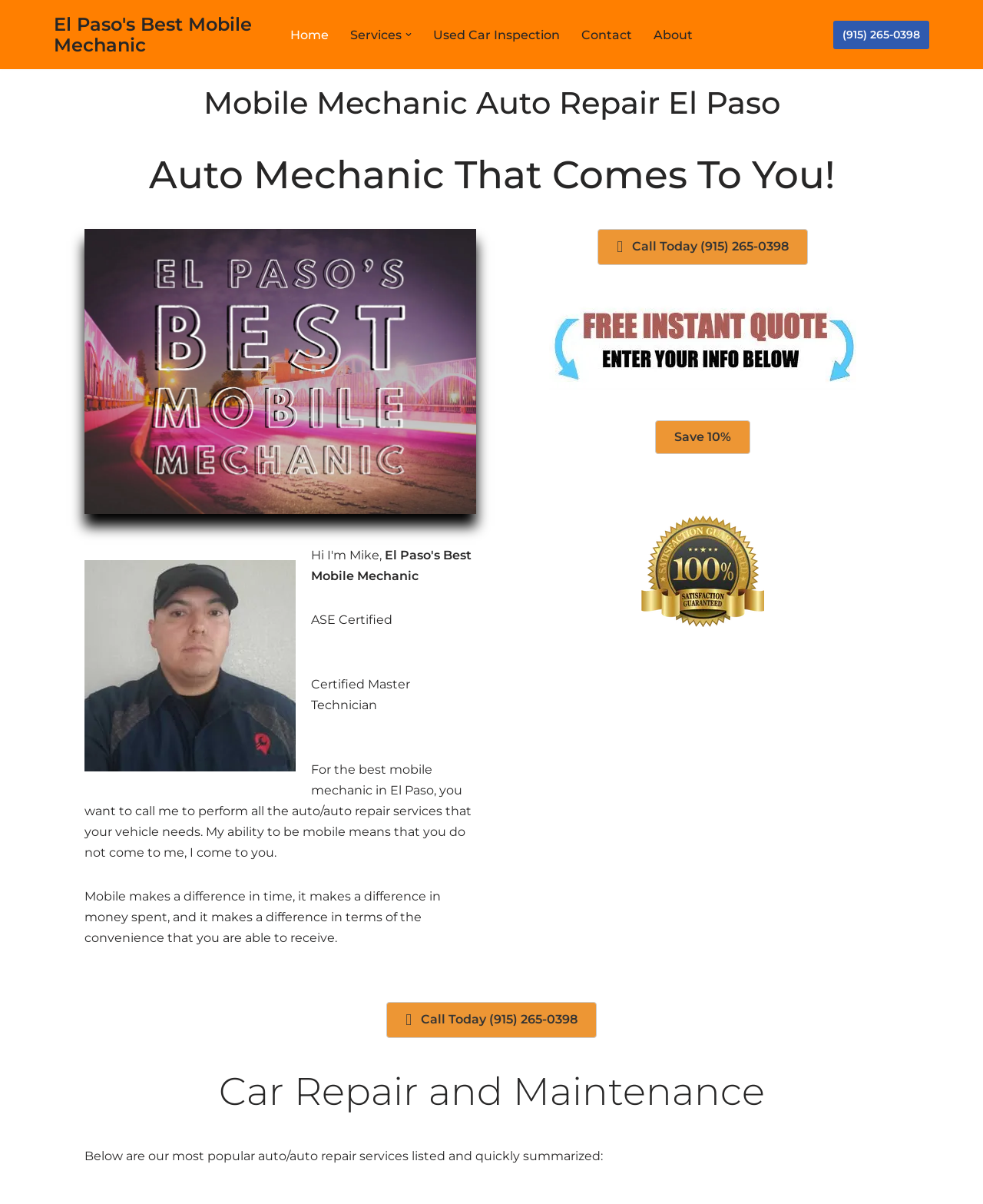Pinpoint the bounding box coordinates of the element you need to click to execute the following instruction: "Click 'Home'". The bounding box should be represented by four float numbers between 0 and 1, in the format [left, top, right, bottom].

[0.295, 0.02, 0.334, 0.037]